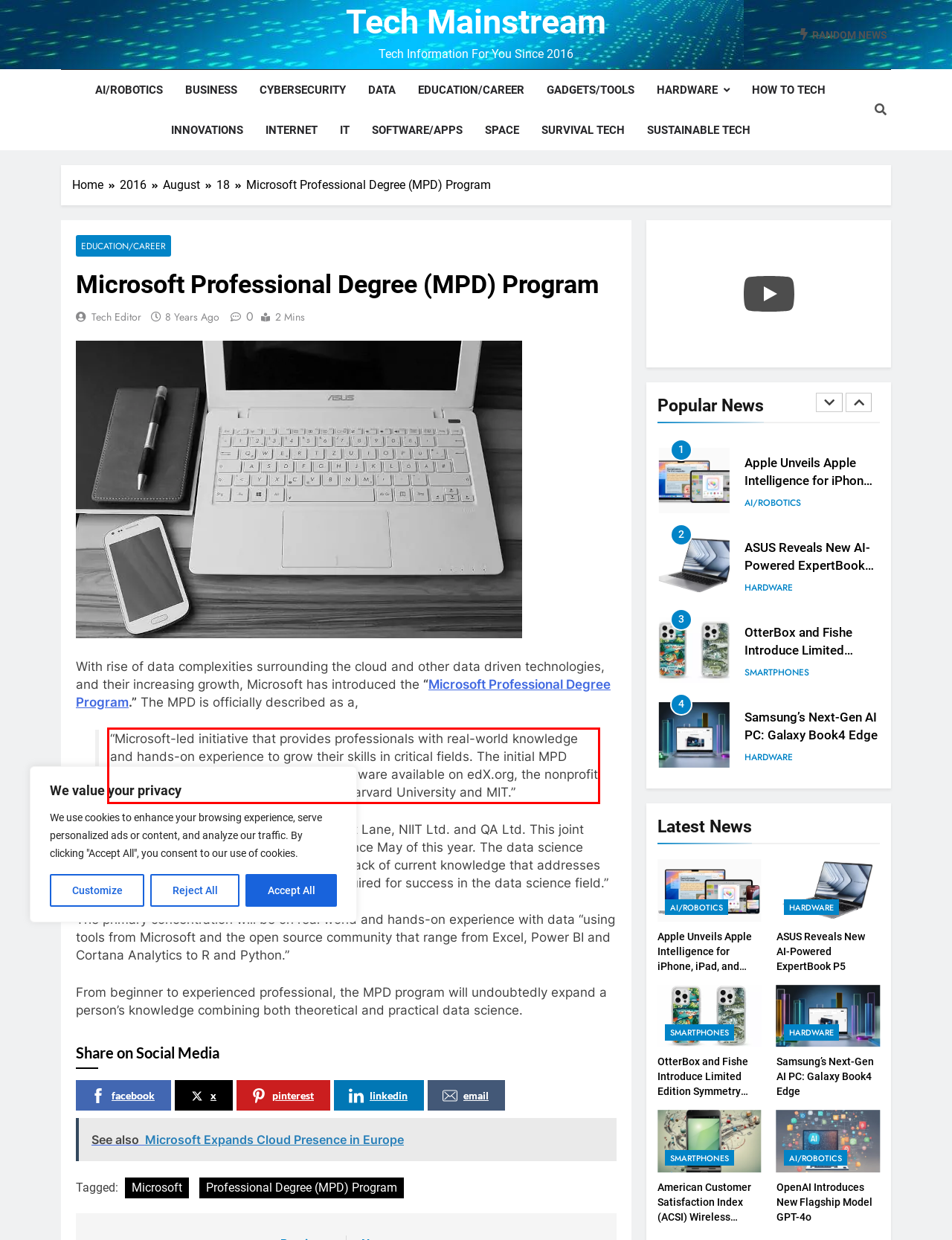Analyze the screenshot of a webpage where a red rectangle is bounding a UI element. Extract and generate the text content within this red bounding box.

“Microsoft-led initiative that provides professionals with real-world knowledge and hands-on experience to grow their skills in critical fields. The initial MPD offering is in data science, with all courseware available on edX.org, the nonprofit online learning destination founded by Harvard University and MIT.”